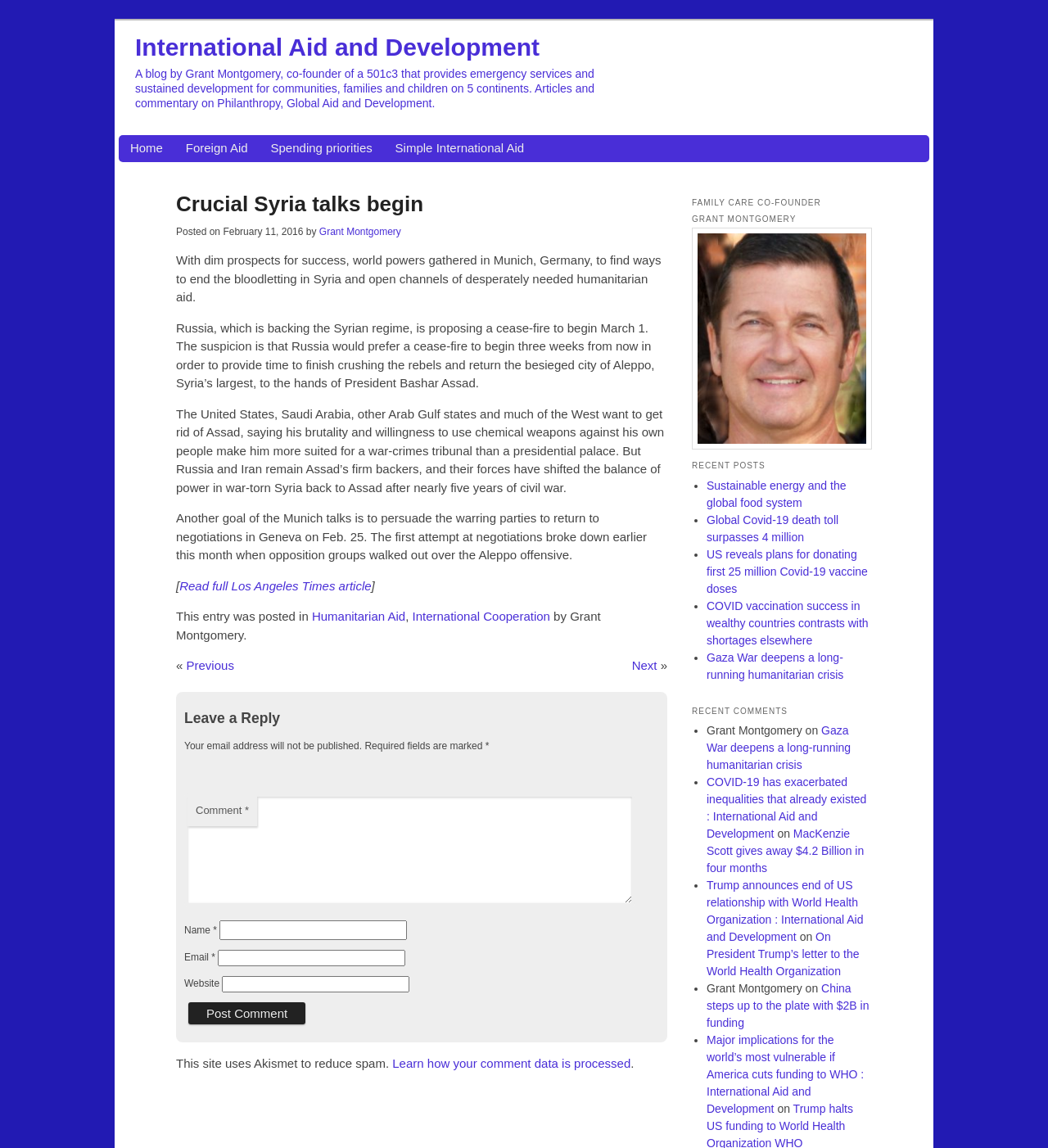Identify the bounding box of the UI component described as: "name="submit" value="Post Comment"".

[0.18, 0.873, 0.292, 0.892]